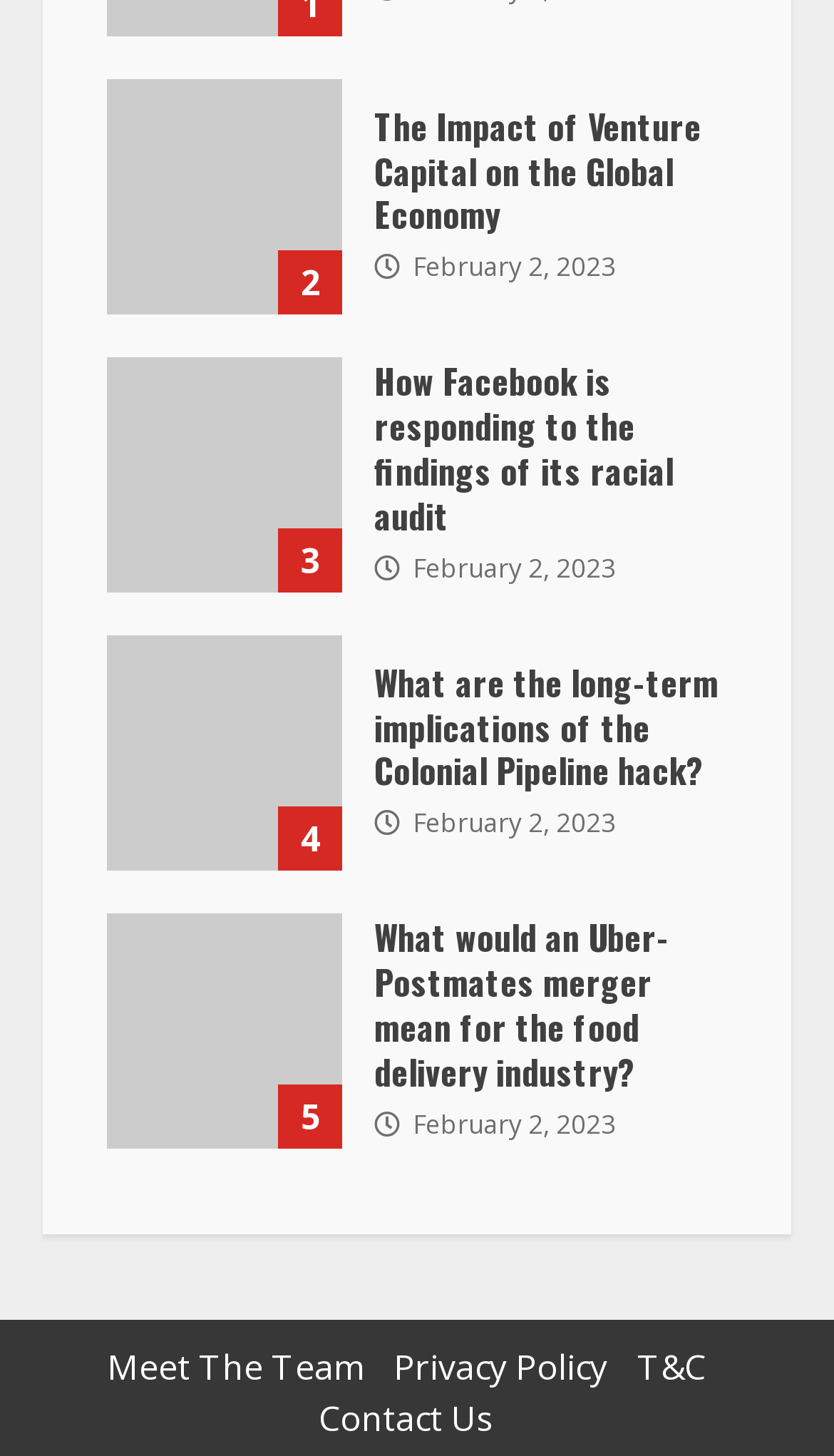Use a single word or phrase to answer the question: 
What is the image associated with the third article?

Colonial Pipeline